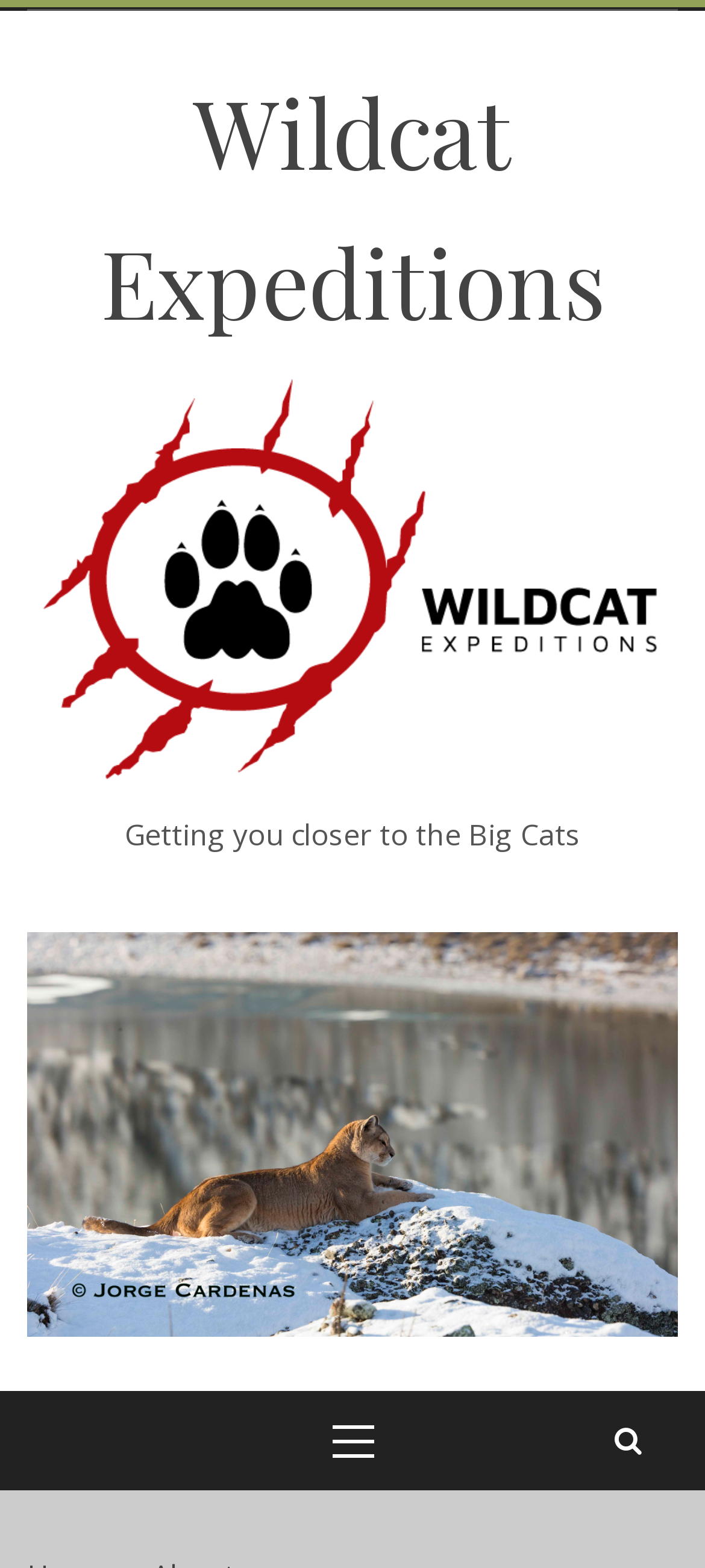Find the bounding box coordinates for the UI element that matches this description: "parent_node: Wildcat Expeditions".

[0.038, 0.358, 0.962, 0.384]